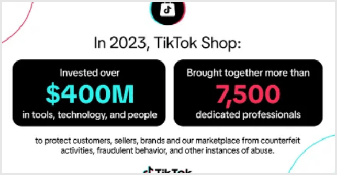Using the details in the image, give a detailed response to the question below:
How many professionals are collaborating with TikTok Shop?

The image emphasizes the collaboration with more than 7,500 dedicated professionals, aimed at safeguarding customers, sellers, brands, and the marketplace against counterfeit activities, fraudulent behavior, and other forms of abuse.